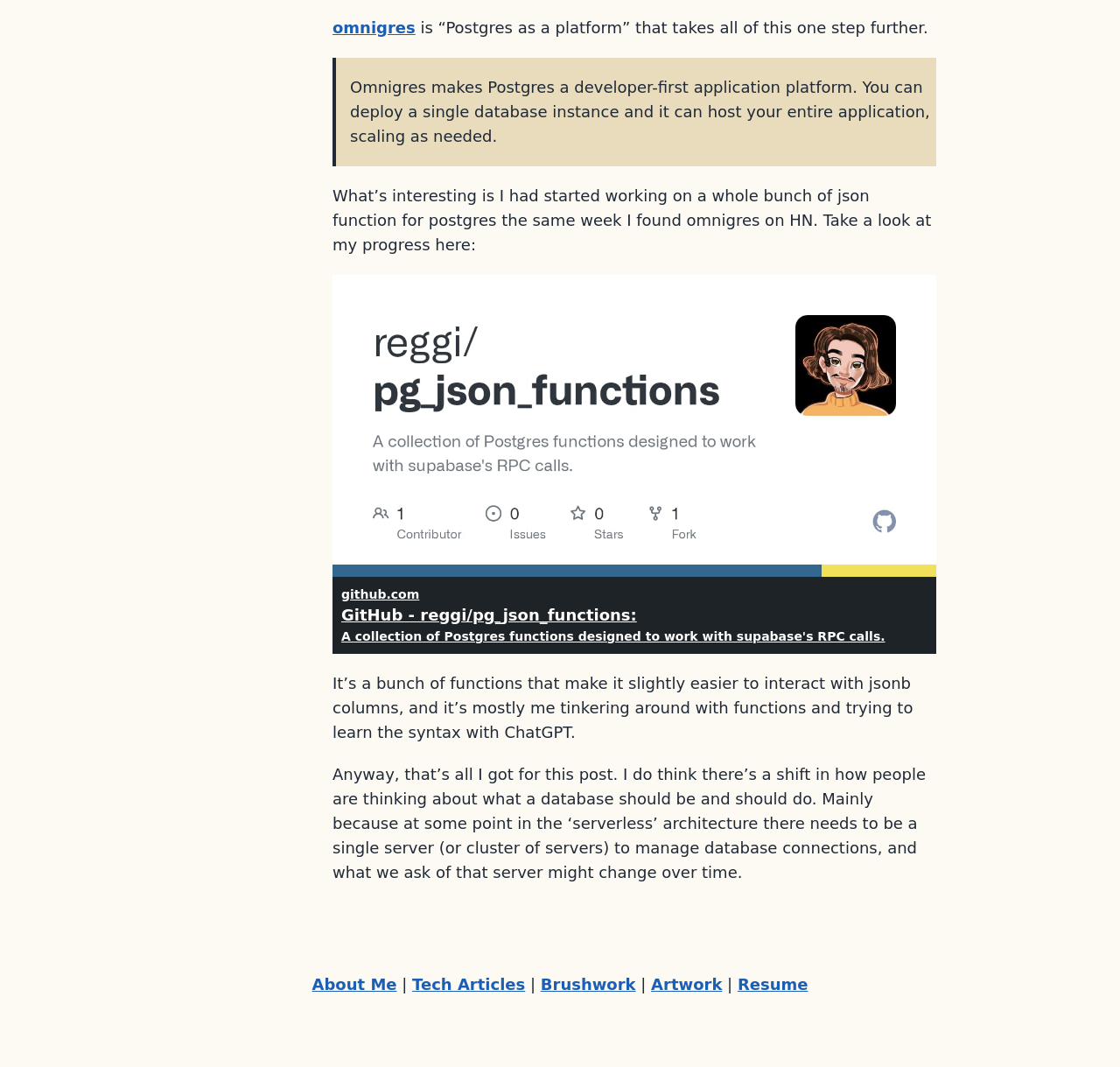How many links are there in the footer section?
Please provide a single word or phrase as the answer based on the screenshot.

5